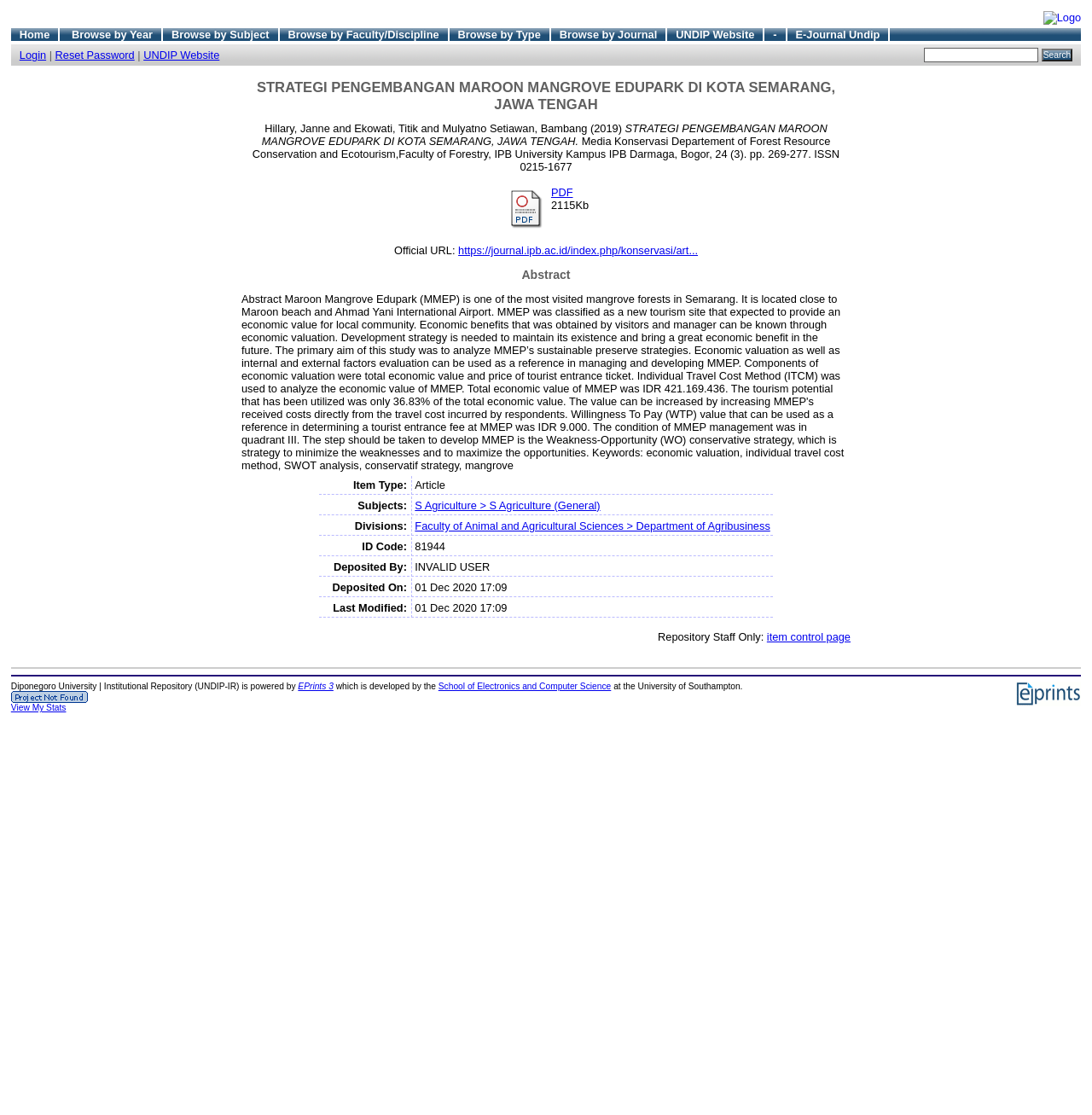What is the file type of the downloadable file?
Answer with a single word or phrase by referring to the visual content.

PDF